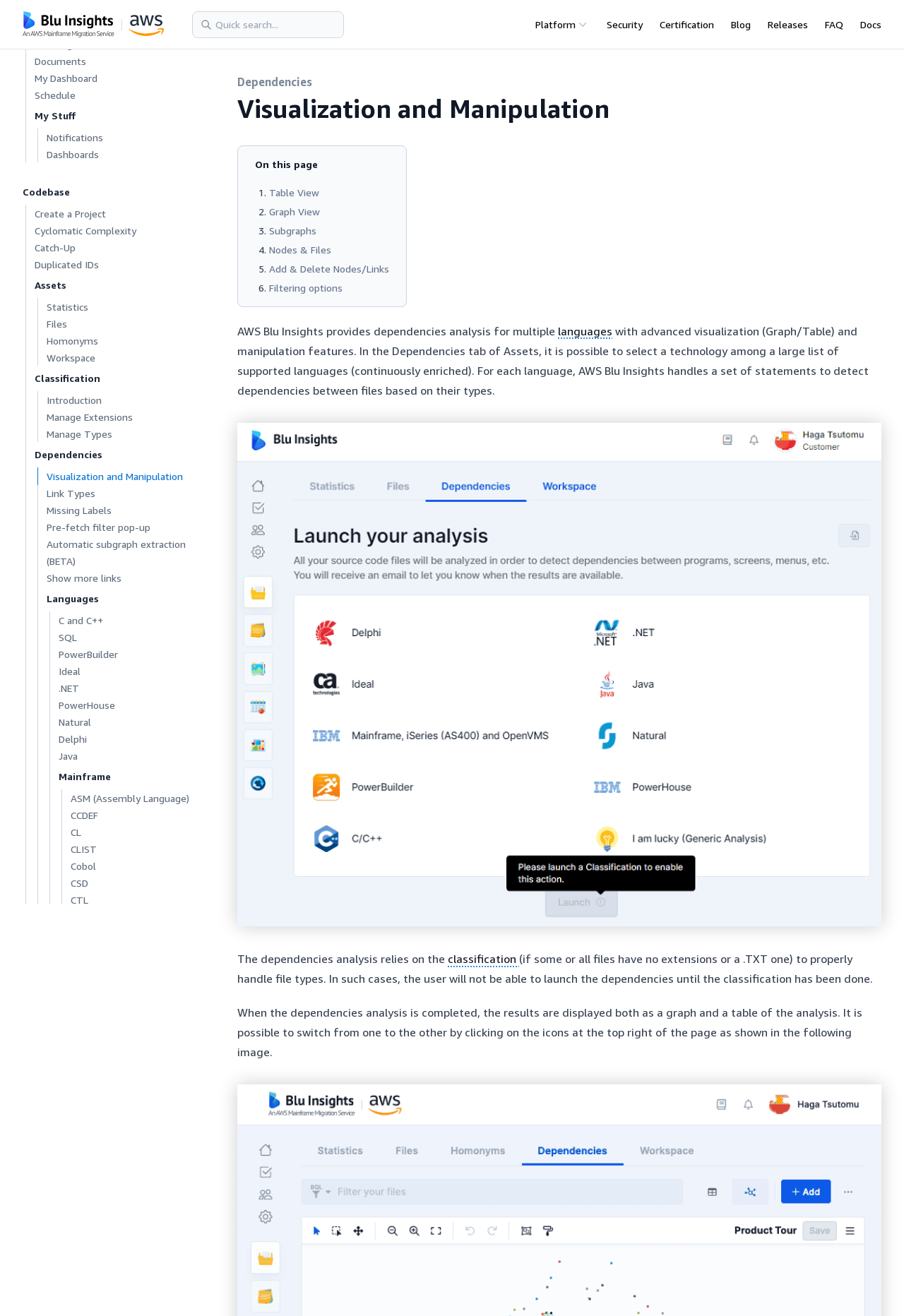Find the bounding box coordinates for the HTML element described in this sentence: "Cobol". Provide the coordinates as four float numbers between 0 and 1, in the format [left, top, right, bottom].

[0.069, 0.651, 0.106, 0.665]